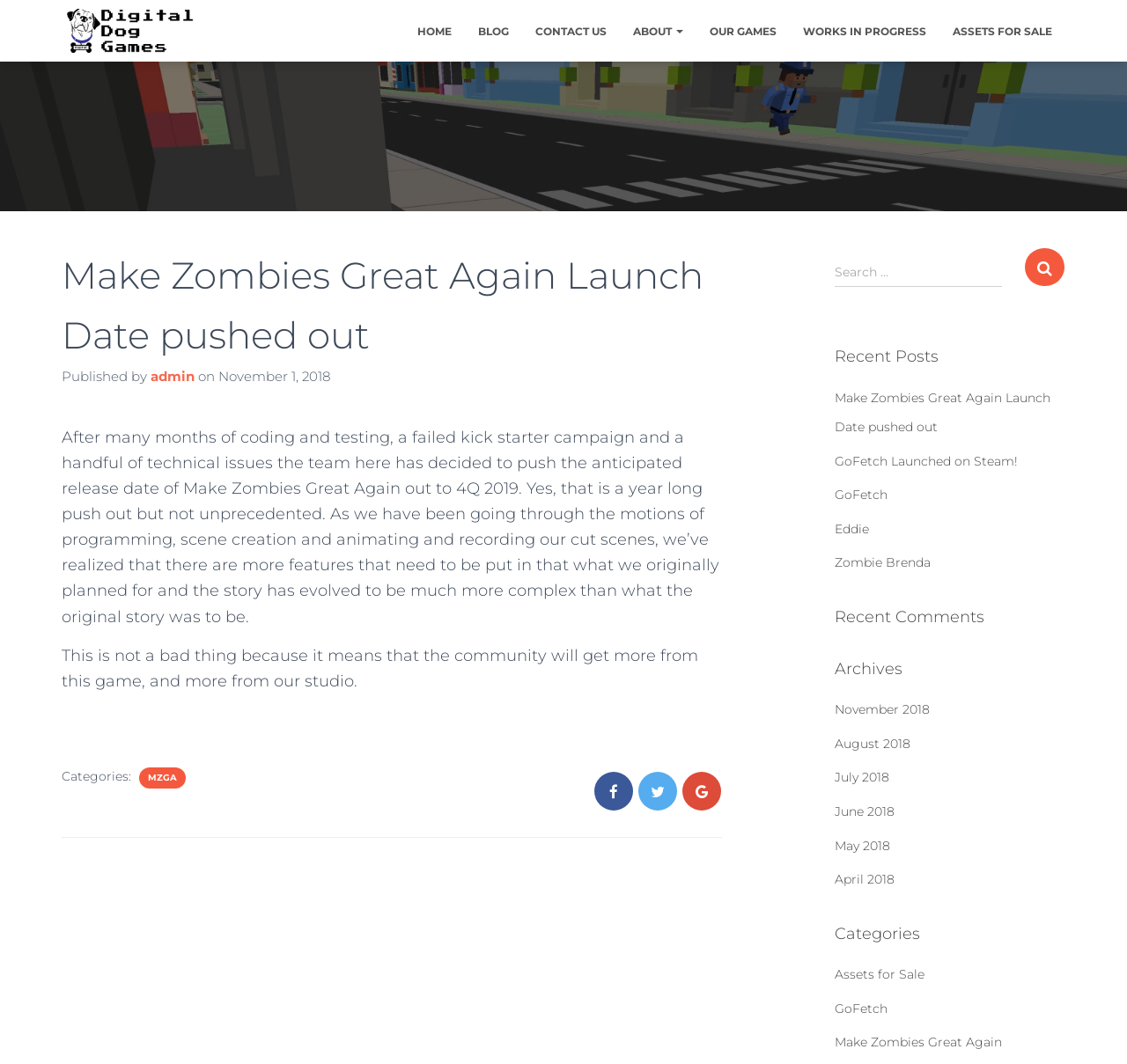What is the category of the post 'Make Zombies Great Again Launch Date pushed out'?
Look at the image and answer with only one word or phrase.

MZGA